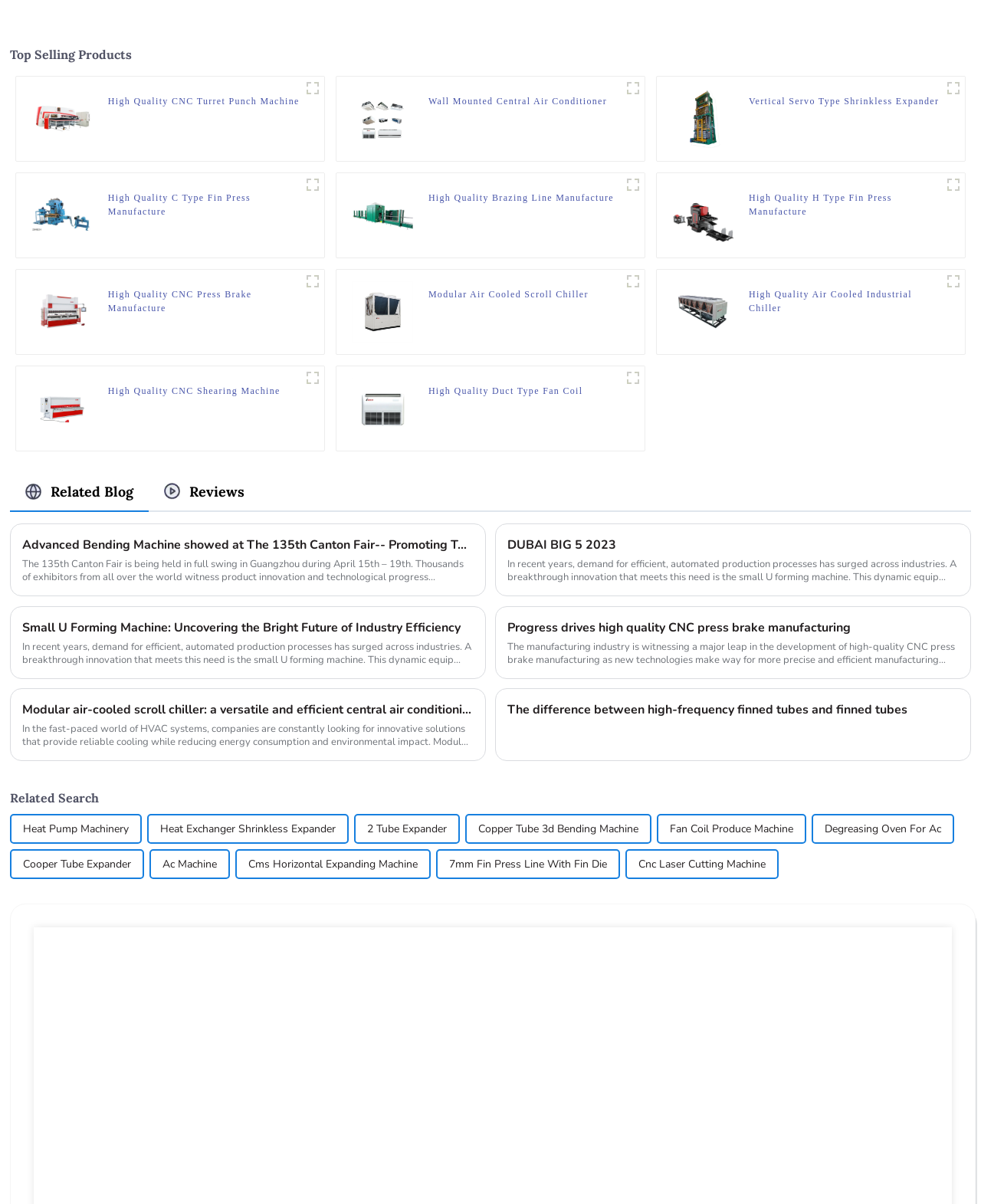Please find the bounding box coordinates of the element that needs to be clicked to perform the following instruction: "Learn about High Quality C Type Fin Press Manufacture". The bounding box coordinates should be four float numbers between 0 and 1, represented as [left, top, right, bottom].

[0.11, 0.159, 0.307, 0.182]